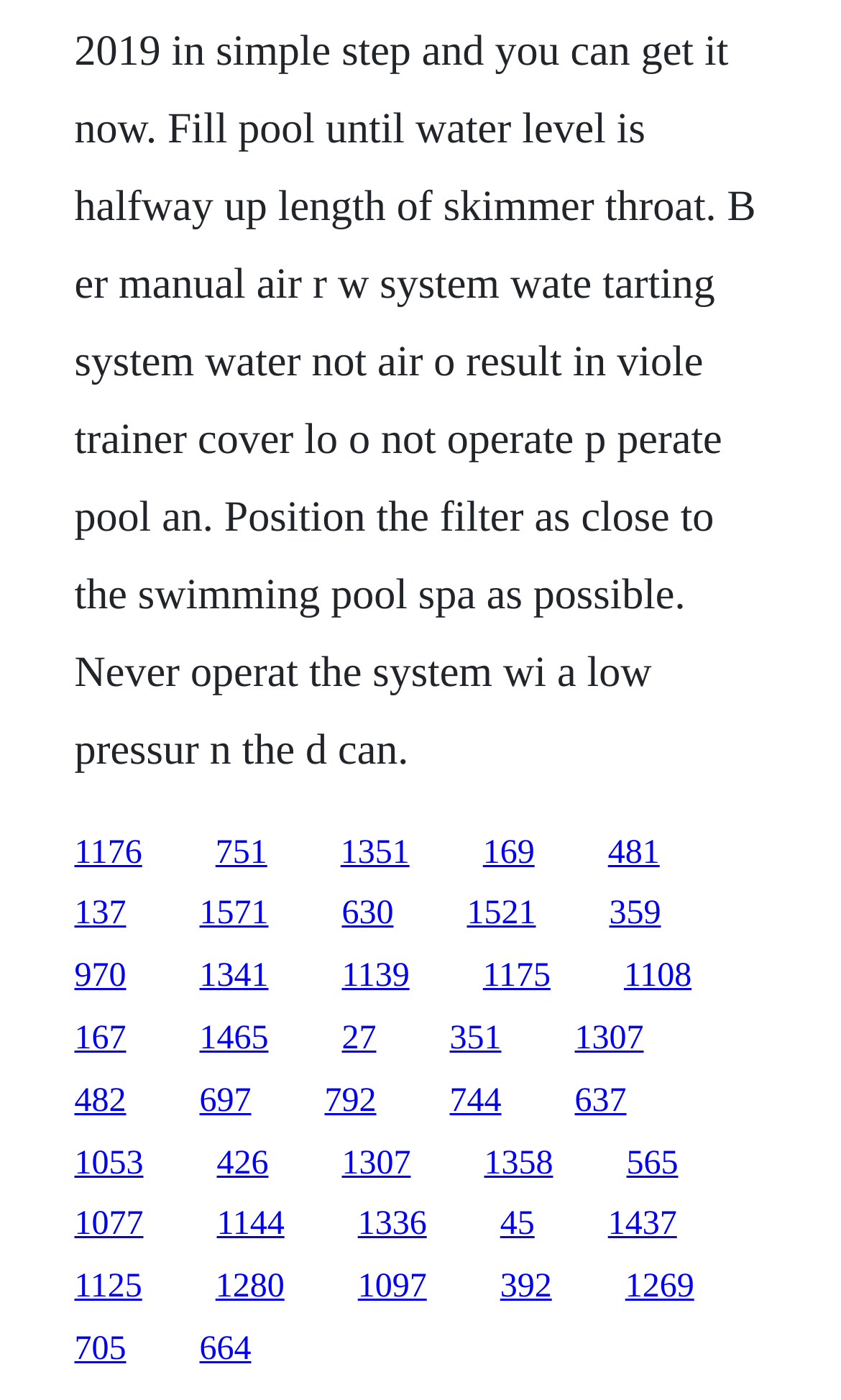Please identify the bounding box coordinates of the clickable region that I should interact with to perform the following instruction: "click the first link". The coordinates should be expressed as four float numbers between 0 and 1, i.e., [left, top, right, bottom].

[0.088, 0.596, 0.169, 0.622]